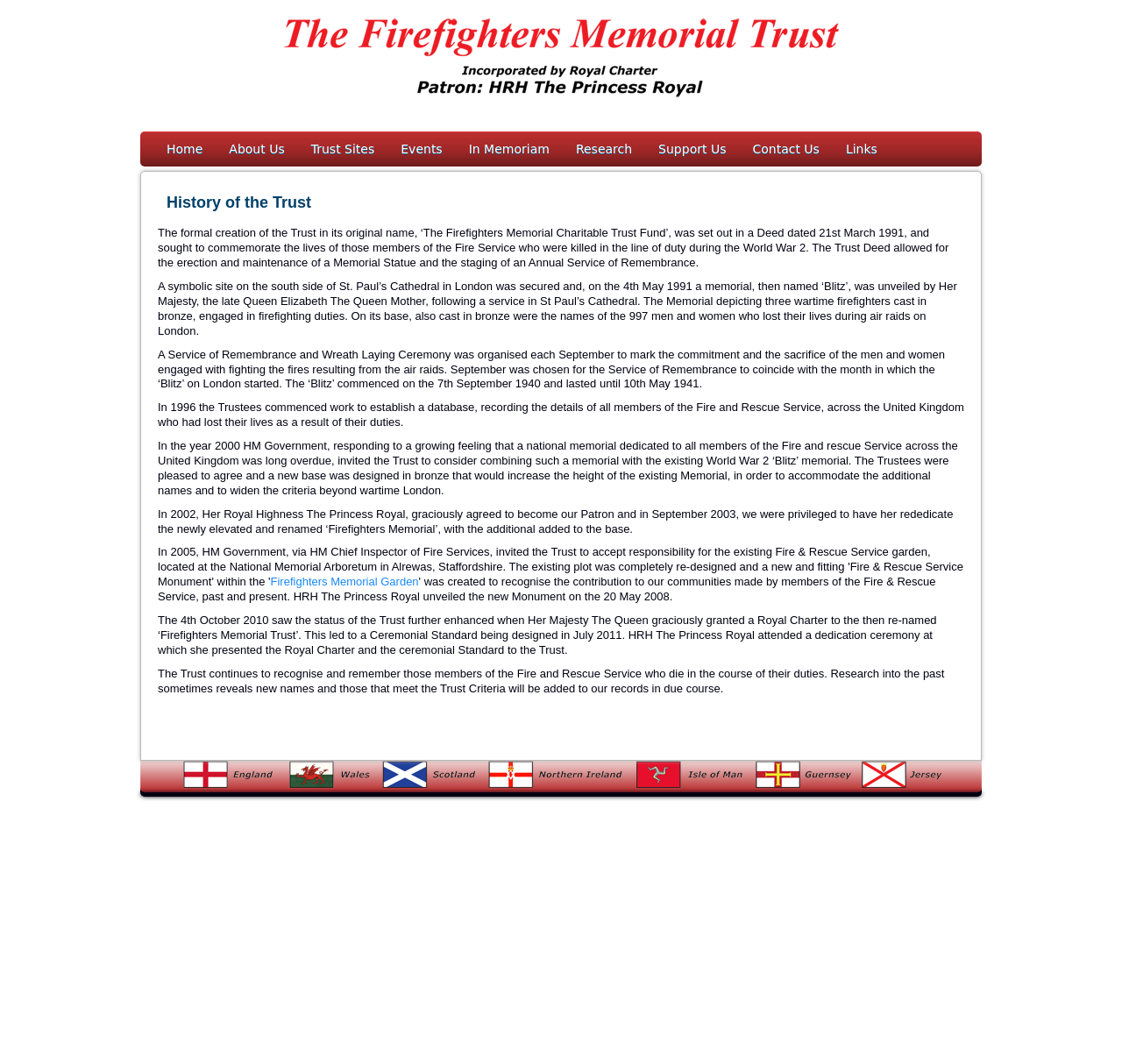Please provide the bounding box coordinates for the element that needs to be clicked to perform the instruction: "Learn more about 'In Memoriam'". The coordinates must consist of four float numbers between 0 and 1, formatted as [left, top, right, bottom].

[0.406, 0.124, 0.501, 0.157]